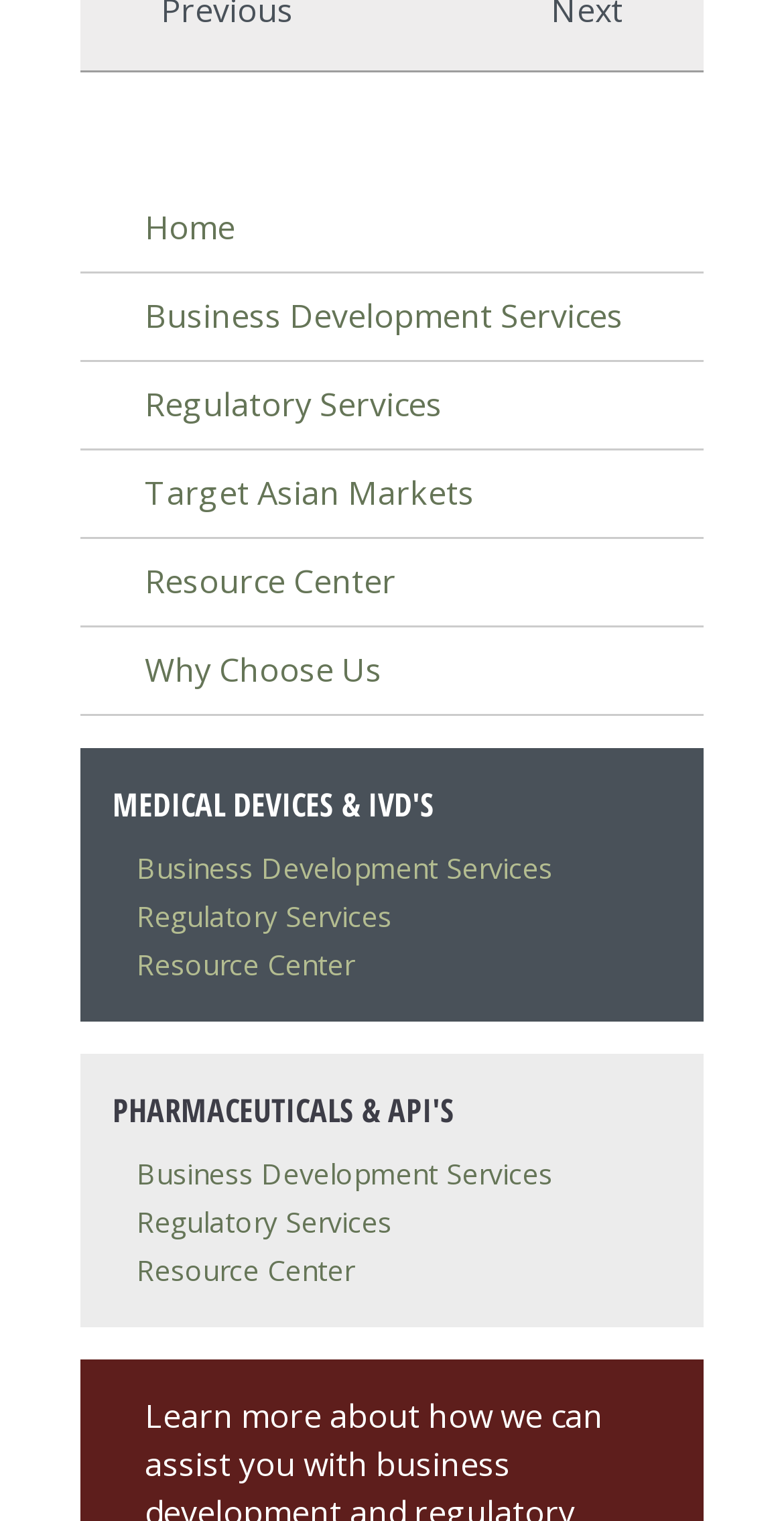Please mark the clickable region by giving the bounding box coordinates needed to complete this instruction: "know why choose us".

[0.185, 0.426, 0.487, 0.455]